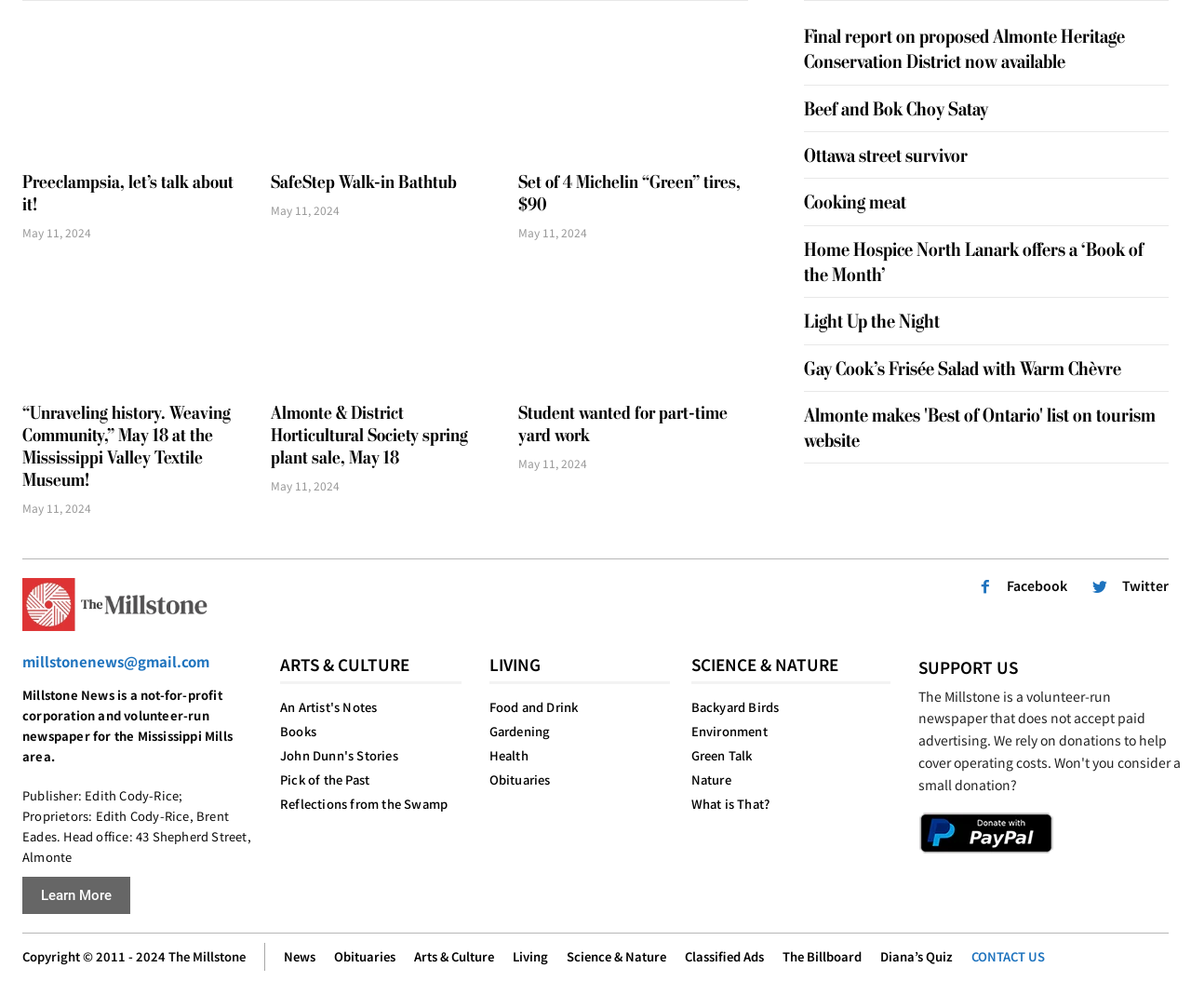Analyze the image and give a detailed response to the question:
What is the purpose of the 'SUPPORT US' section?

I found the 'SUPPORT US' section on the webpage, which contains a PayPal button, indicating that the purpose of this section is to allow users to donate or support the newspaper financially.